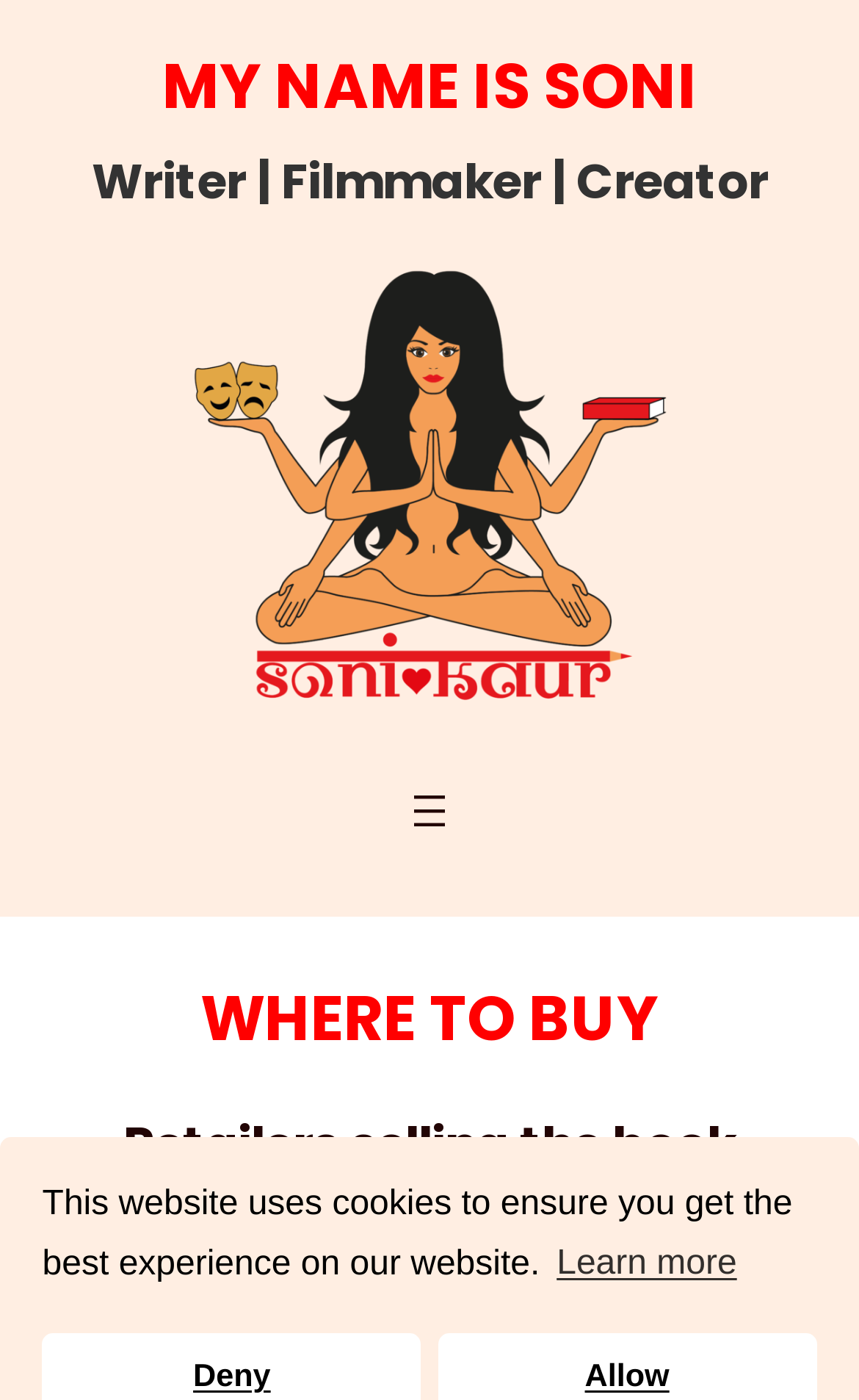Your task is to extract the text of the main heading from the webpage.

MY NAME IS SONI